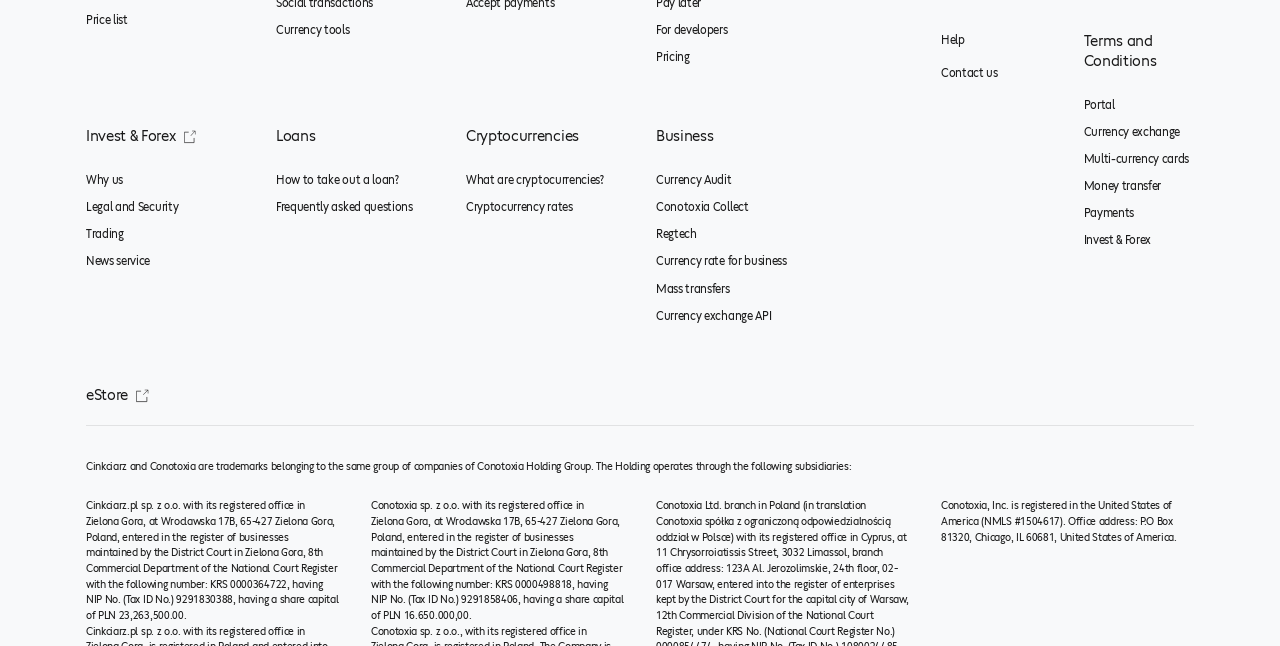Please provide the bounding box coordinates for the element that needs to be clicked to perform the instruction: "Click on the 'Price list' link". The coordinates must consist of four float numbers between 0 and 1, formatted as [left, top, right, bottom].

[0.067, 0.009, 0.191, 0.051]